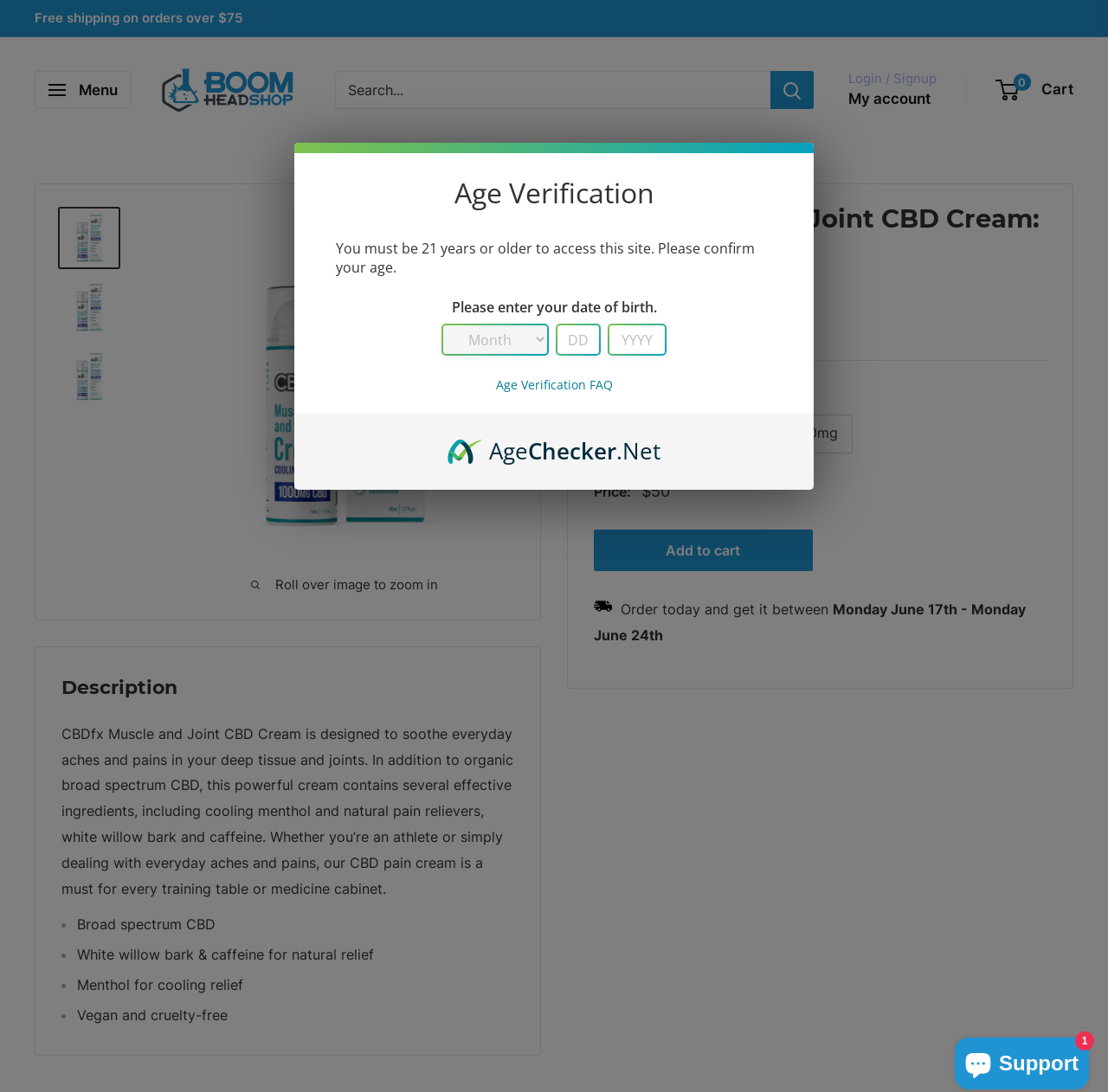Provide the bounding box coordinates of the UI element this sentence describes: "Age Verification FAQ".

[0.447, 0.345, 0.553, 0.36]